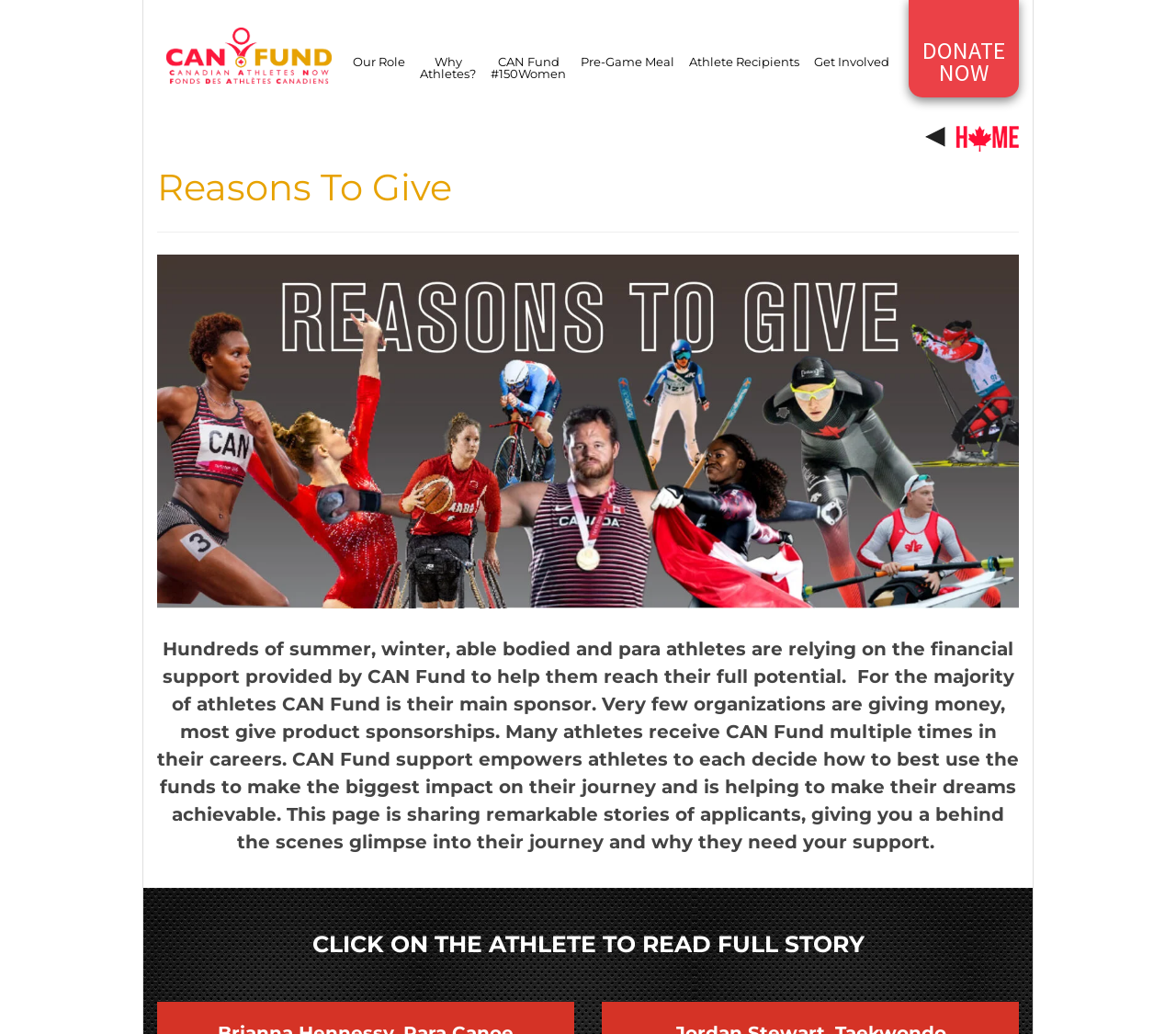Identify and provide the main heading of the webpage.

Reasons To Give